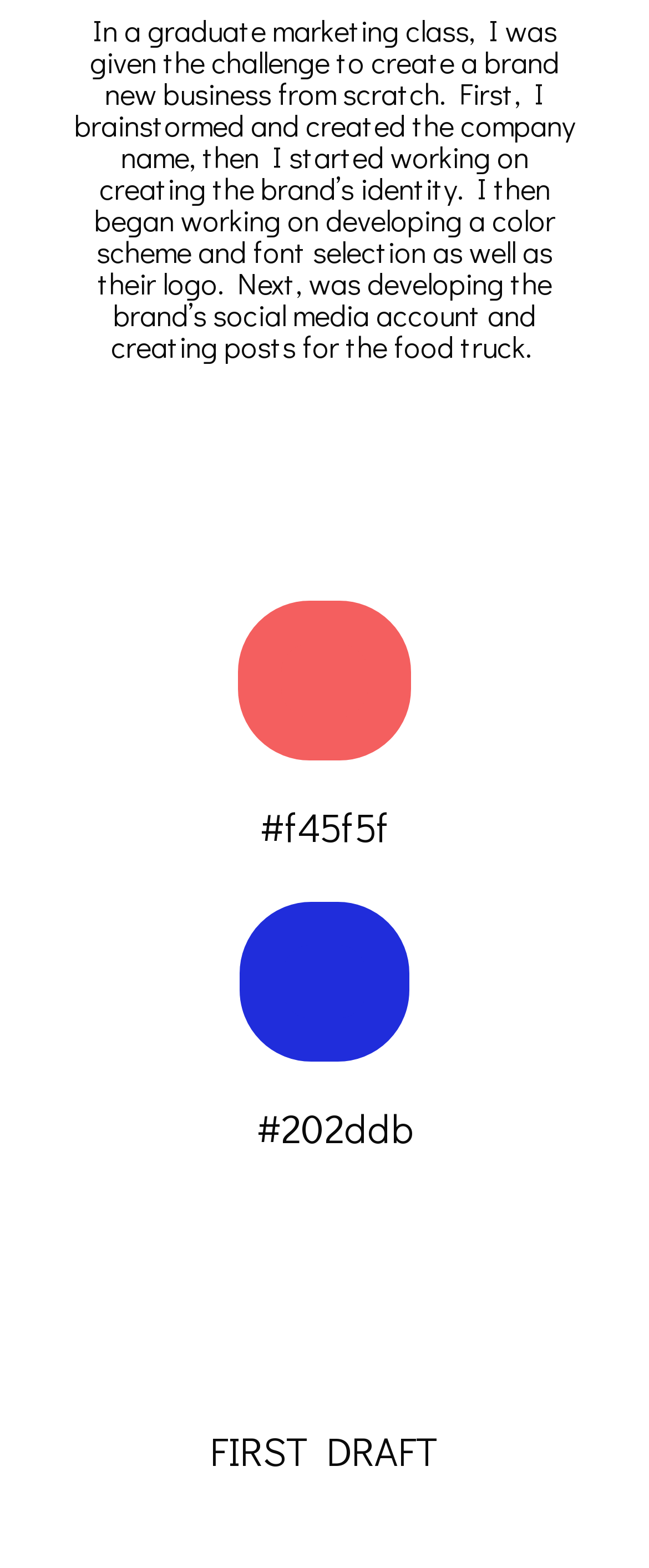Using the description "Subscribe", locate and provide the bounding box of the UI element.

None